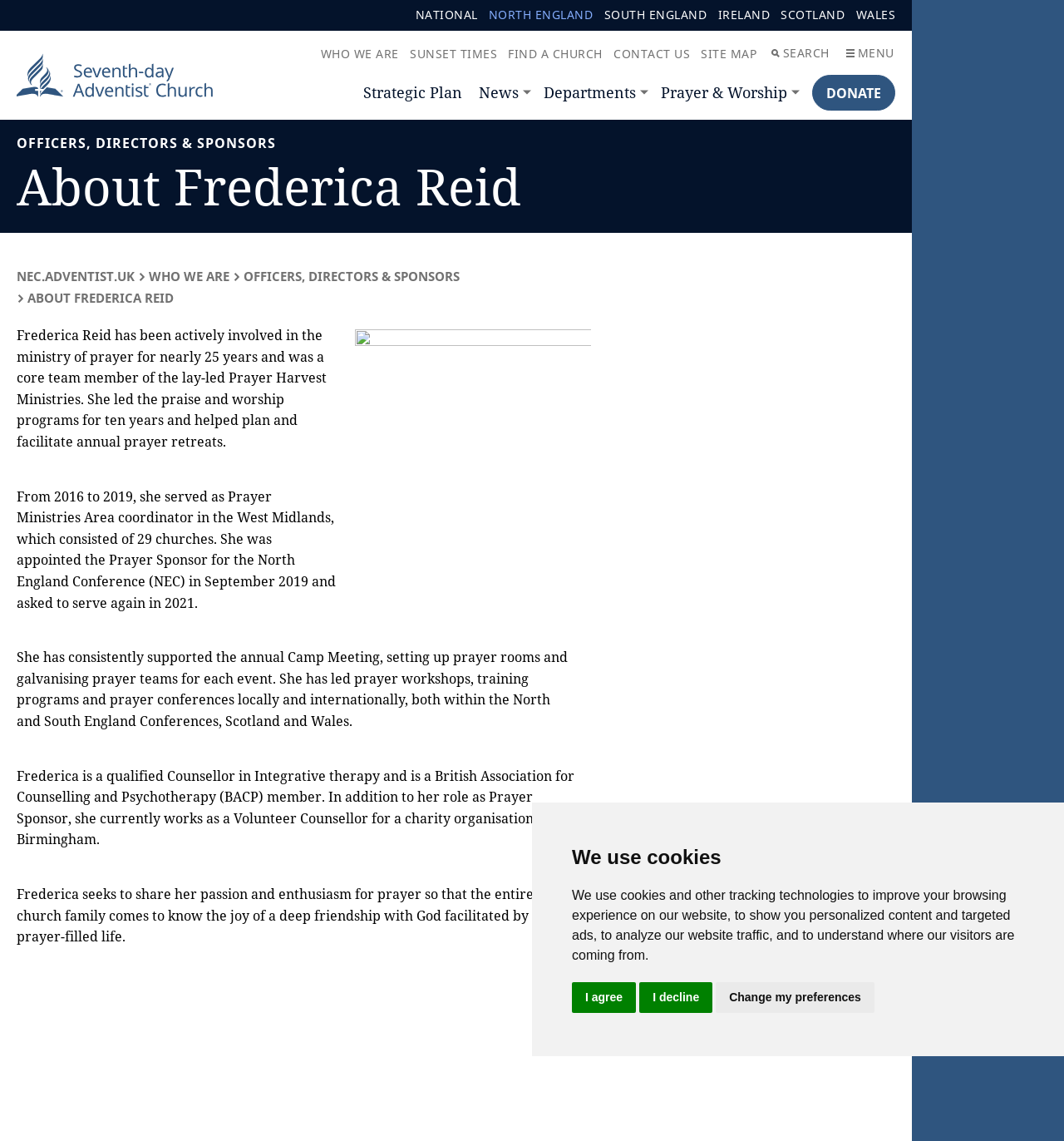Based on the image, please elaborate on the answer to the following question:
What is the name of the lay-led ministry Frederica Reid was a core team member of?

According to the webpage, Frederica Reid was a core team member of the lay-led Prayer Harvest Ministries.